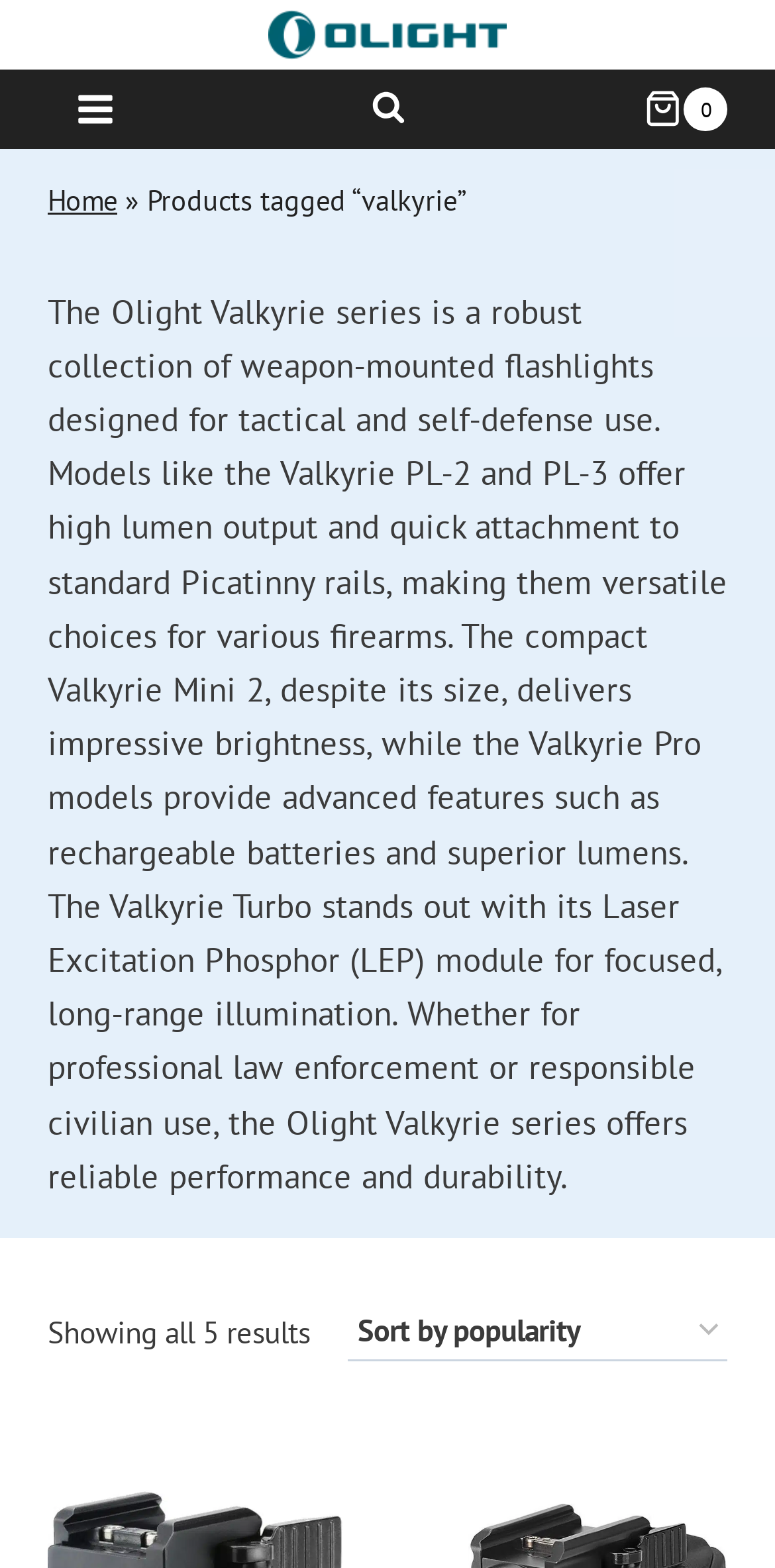Identify the bounding box for the UI element that is described as follows: "alt="Olight Flashlights South Africa Logo"".

[0.346, 0.006, 0.654, 0.038]